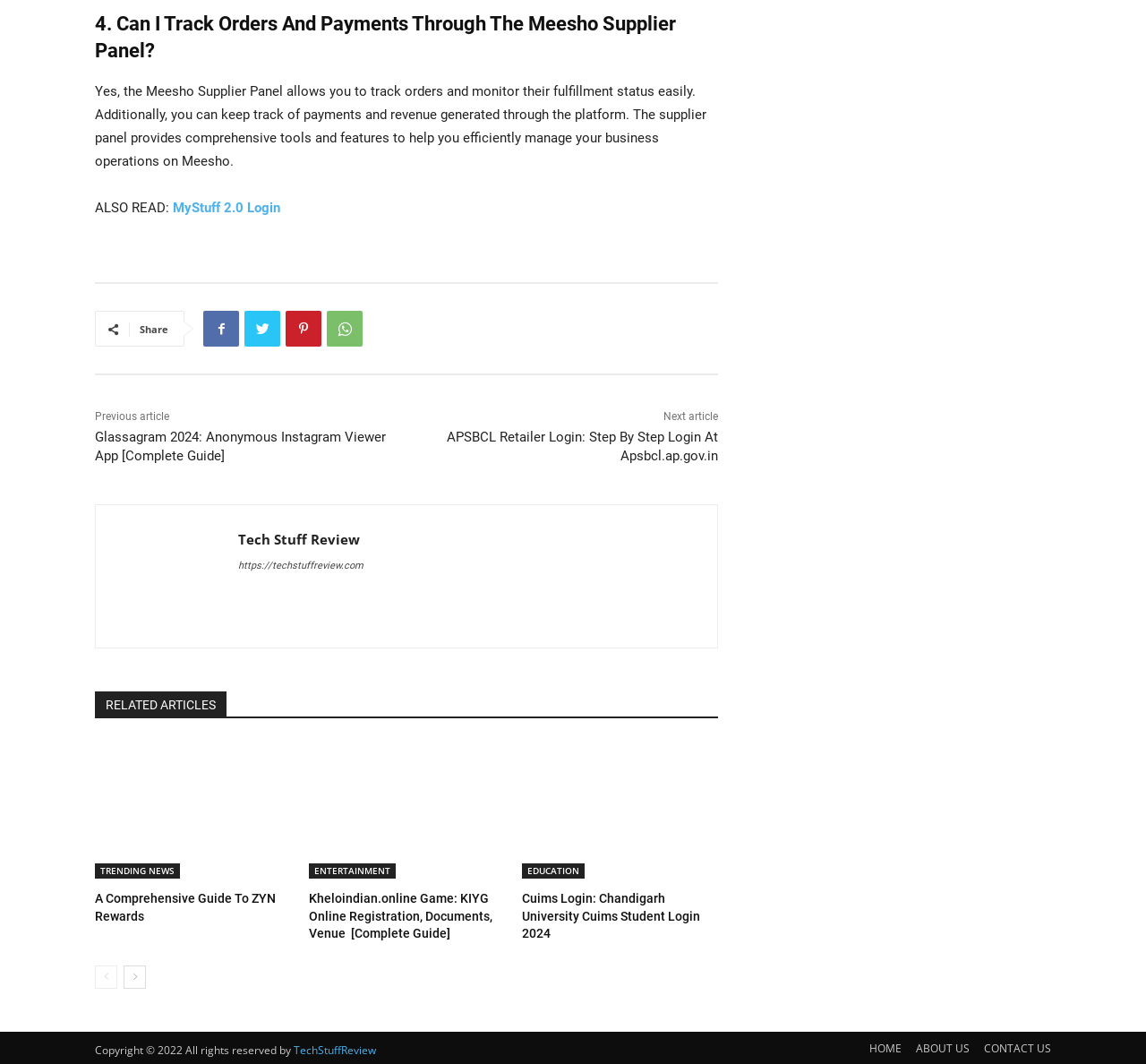Please answer the following question using a single word or phrase: 
How many social media sharing options are available?

4